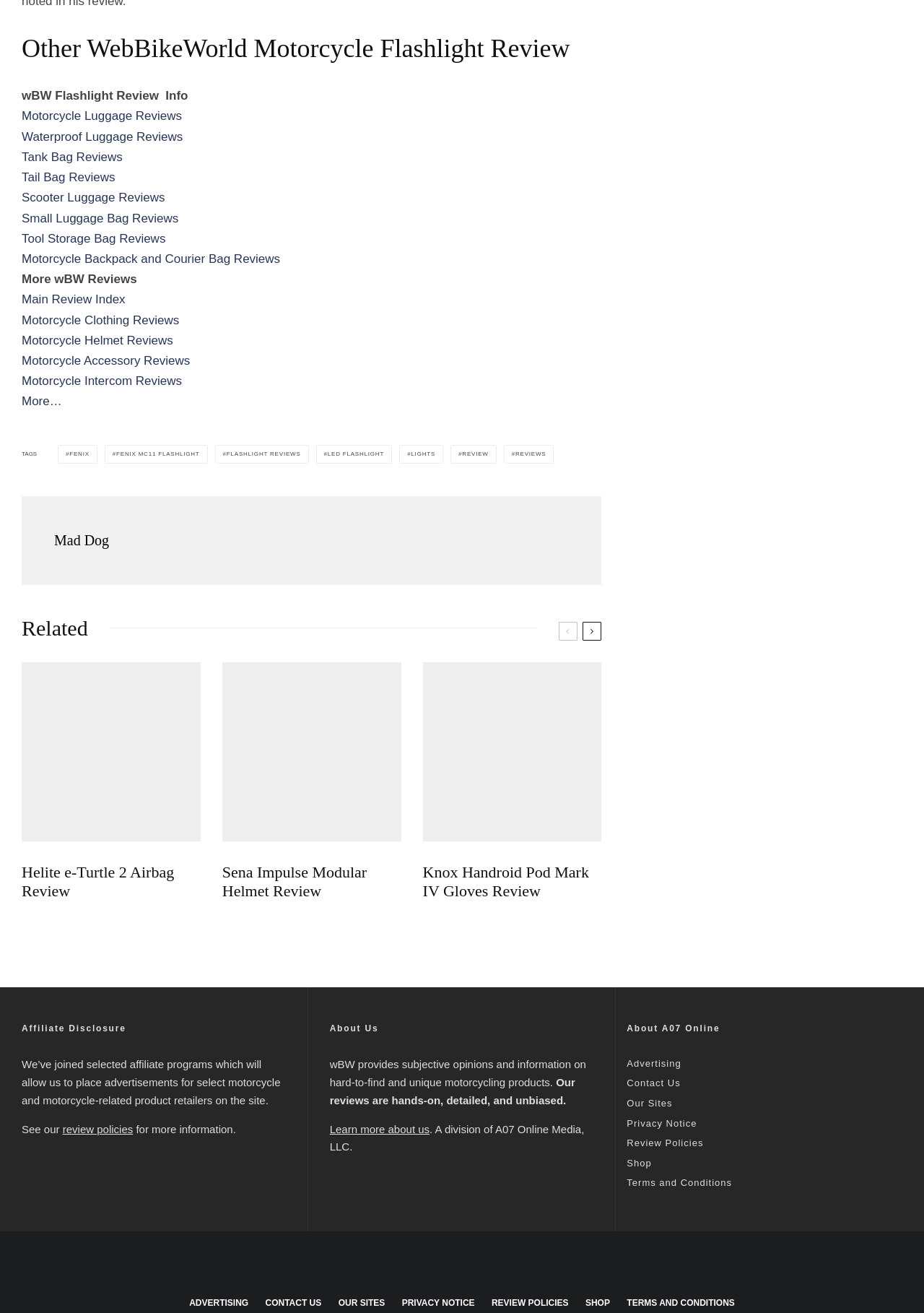What type of products are reviewed in the 'Tool Storage Bag Reviews' section?
Based on the screenshot, answer the question with a single word or phrase.

Tool storage bags